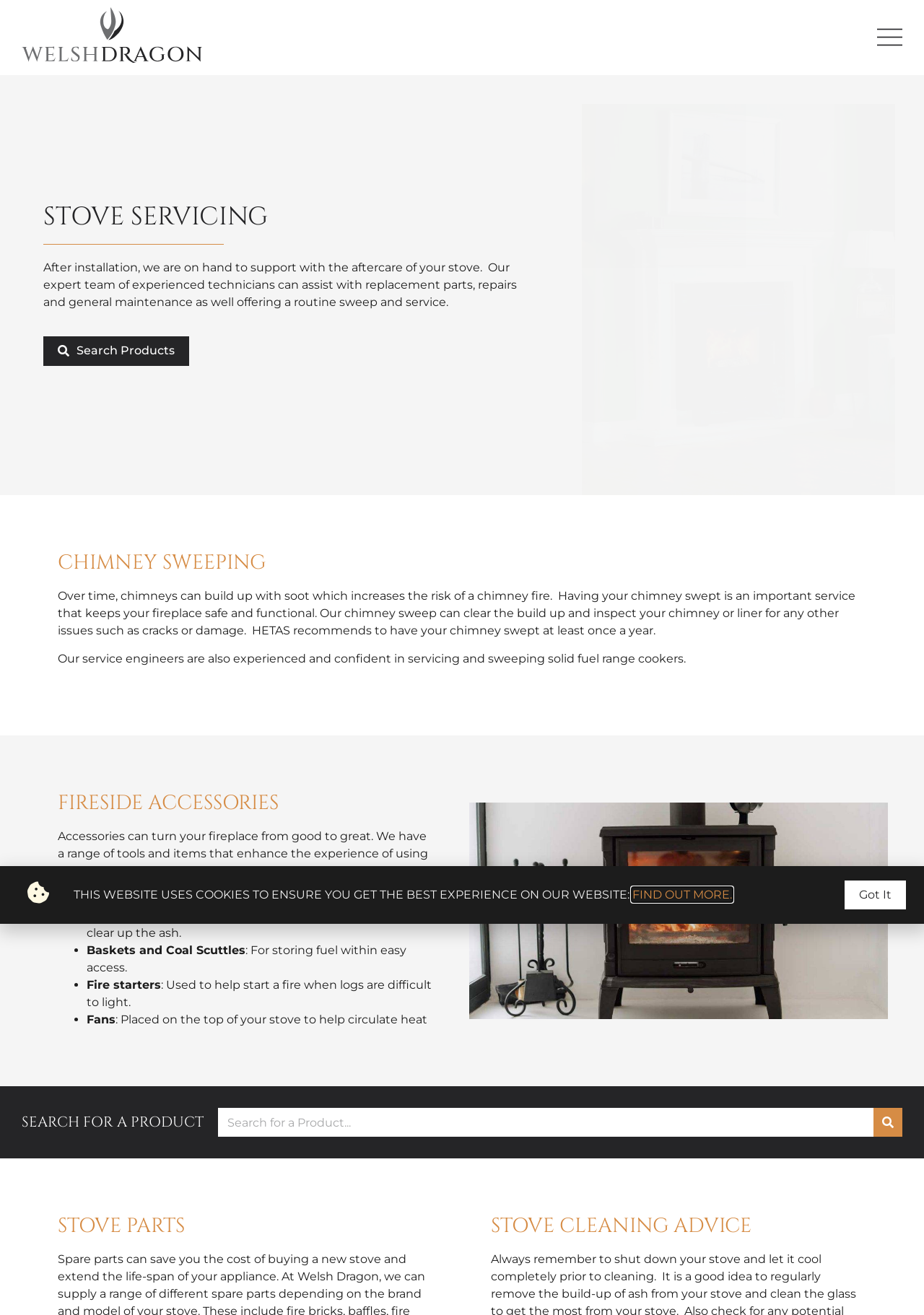Create a detailed narrative of the webpage’s visual and textual elements.

The webpage is about Welsh Dragon Ammanford, a company that provides quality fireplace servicing in Carmarthenshire. At the top left, there is a logo image and a link. On the top right, there is another link and an image. 

Below the top section, there are three main sections. The first section is about stove servicing, which includes a heading, a paragraph of text, and a link to search products. There is also an image of a stove in this section.

The second section is about chimney sweeping, which includes a heading, a paragraph of text, and another paragraph about servicing and sweeping solid fuel range cookers.

The third section is about fireside accessories, which includes a heading, a paragraph of text, and a list of items such as tools, baskets, fire starters, and fans. Each item in the list has a brief description.

Below these sections, there are two images, one of a modern black metal fireplace burning wood stove and another of a purevision cpv5w stove.

Further down, there is a search bar where users can search for a product. On the left, there is a heading about stove parts, and on the right, there is a heading about stove cleaning advice.

At the very bottom, there is a notice about the website using cookies, with a link to find out more and a button to accept the cookies.